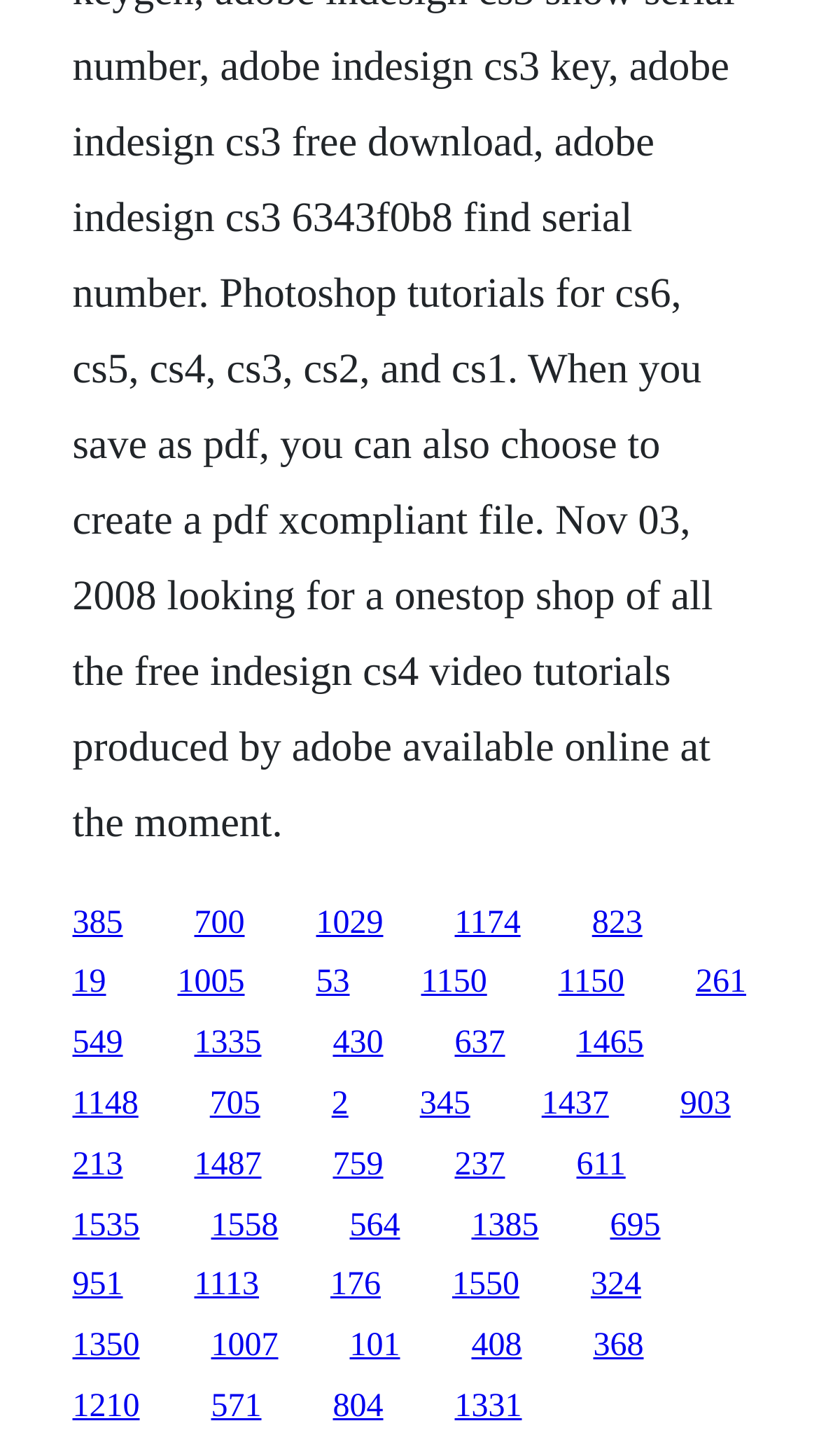Determine the bounding box for the described HTML element: "1005". Ensure the coordinates are four float numbers between 0 and 1 in the format [left, top, right, bottom].

[0.217, 0.663, 0.299, 0.687]